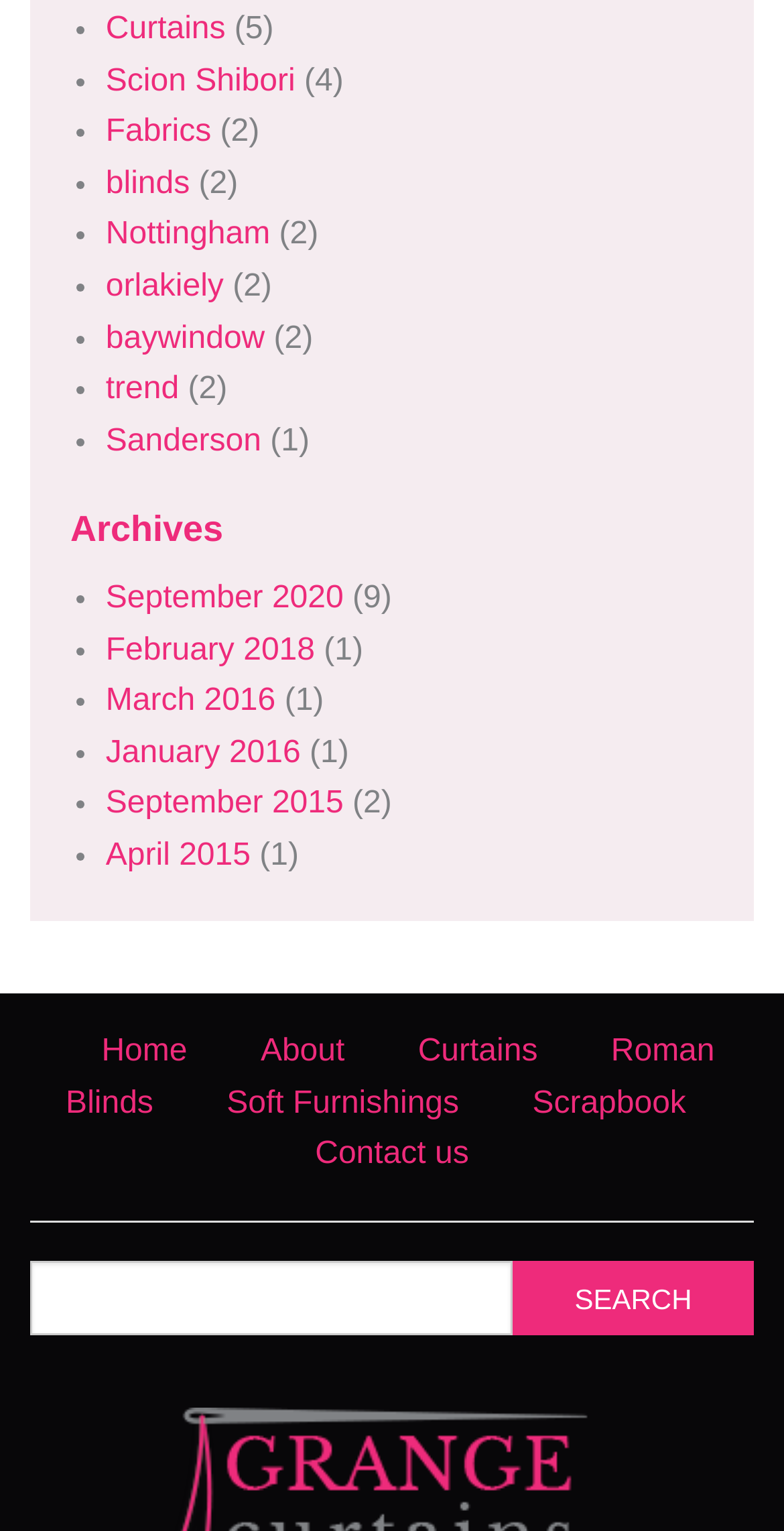Reply to the question with a single word or phrase:
What is the purpose of the textbox?

Search